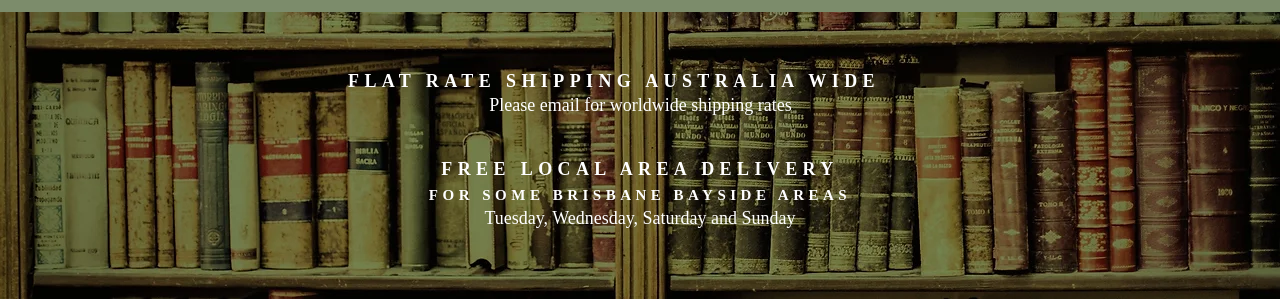Generate an elaborate caption that covers all aspects of the image.

The image features a detailed background of a rustic wooden bookshelf filled with various antique books, creating a warm and inviting literary atmosphere. Overlayed on this classic backdrop are two key shipping notices for Birch Books. The first notice highlights "Flat Rate Shipping Australia Wide," encouraging customers to reach out for worldwide shipping rates. Below it, the second notice emphasizes "Free Local Area Delivery" for select Brisbane Bayside areas, specifying delivery days as Tuesday, Wednesday, Saturday, and Sunday. This combination of visual elements and informative text emphasizes the store's commitment to serving its customers efficiently while celebrating a love for books.